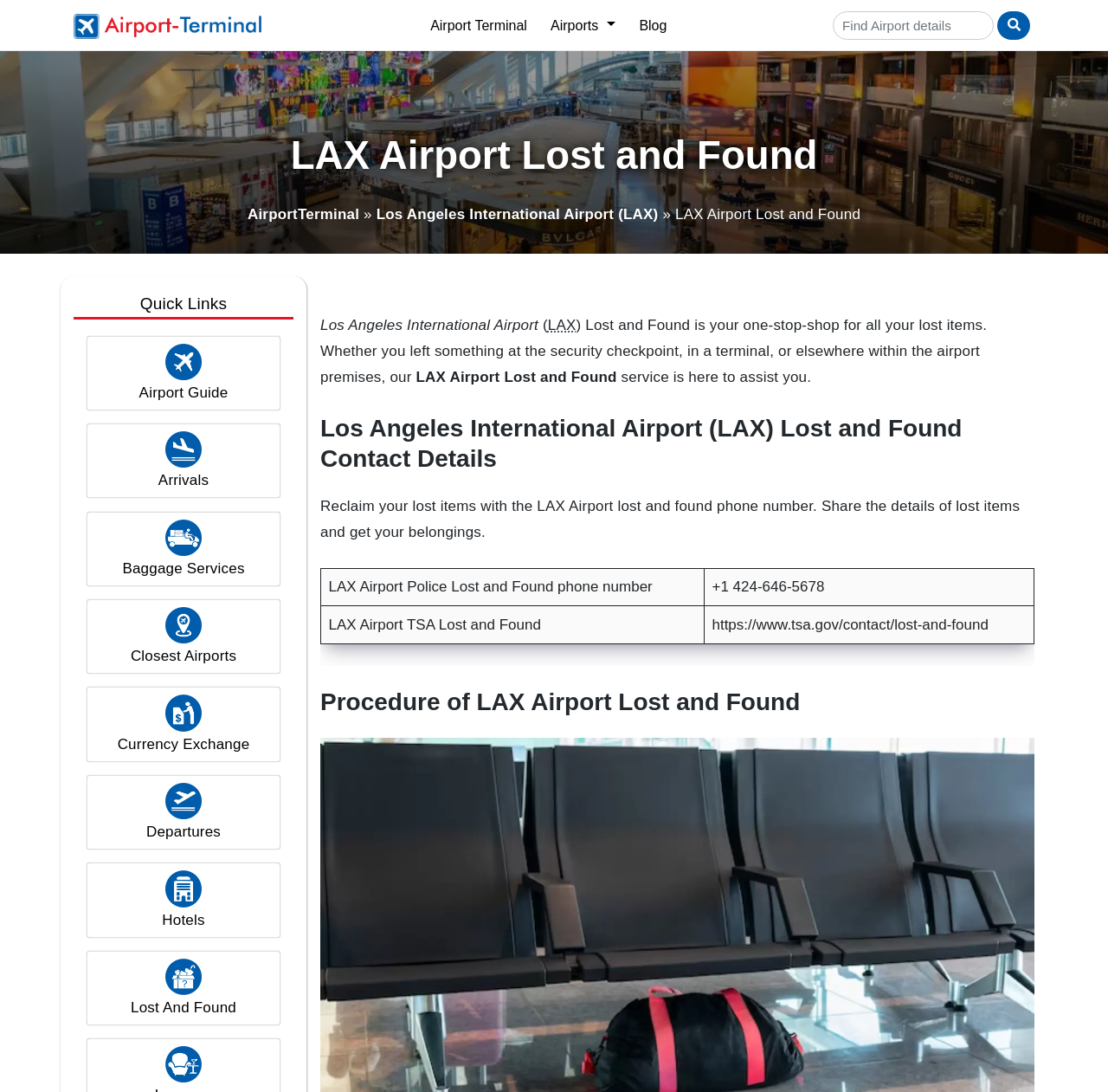Find the bounding box coordinates of the clickable area that will achieve the following instruction: "Learn about the procedure of LAX Airport Lost and Found".

[0.289, 0.629, 0.934, 0.664]